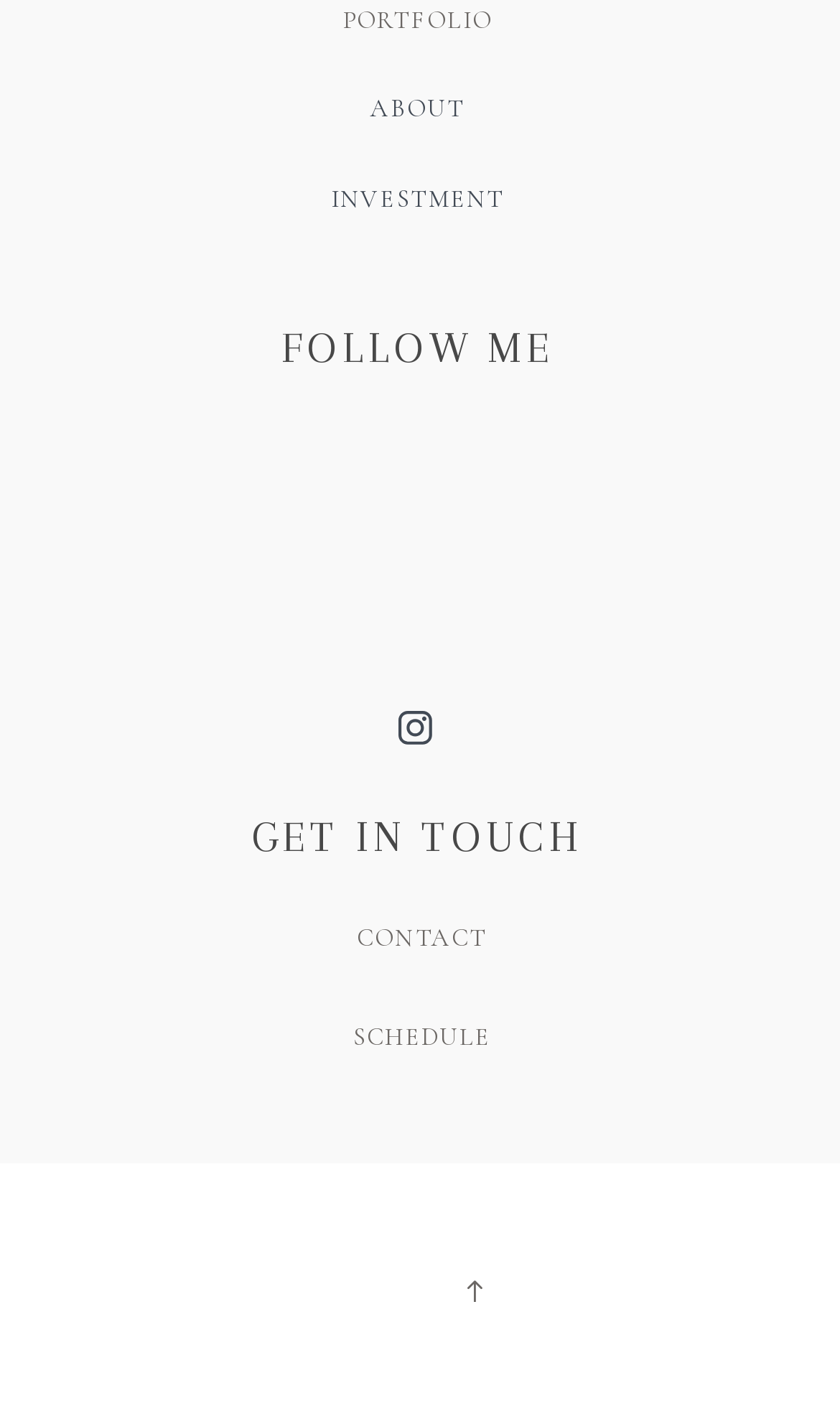Using the information in the image, give a detailed answer to the following question: What is the purpose of the small image at the bottom of the webpage?

The small image element at the bottom of the webpage does not have any descriptive text, and its purpose is unclear. It may be a decorative element or a social media icon, but without more context, it is difficult to determine its purpose.